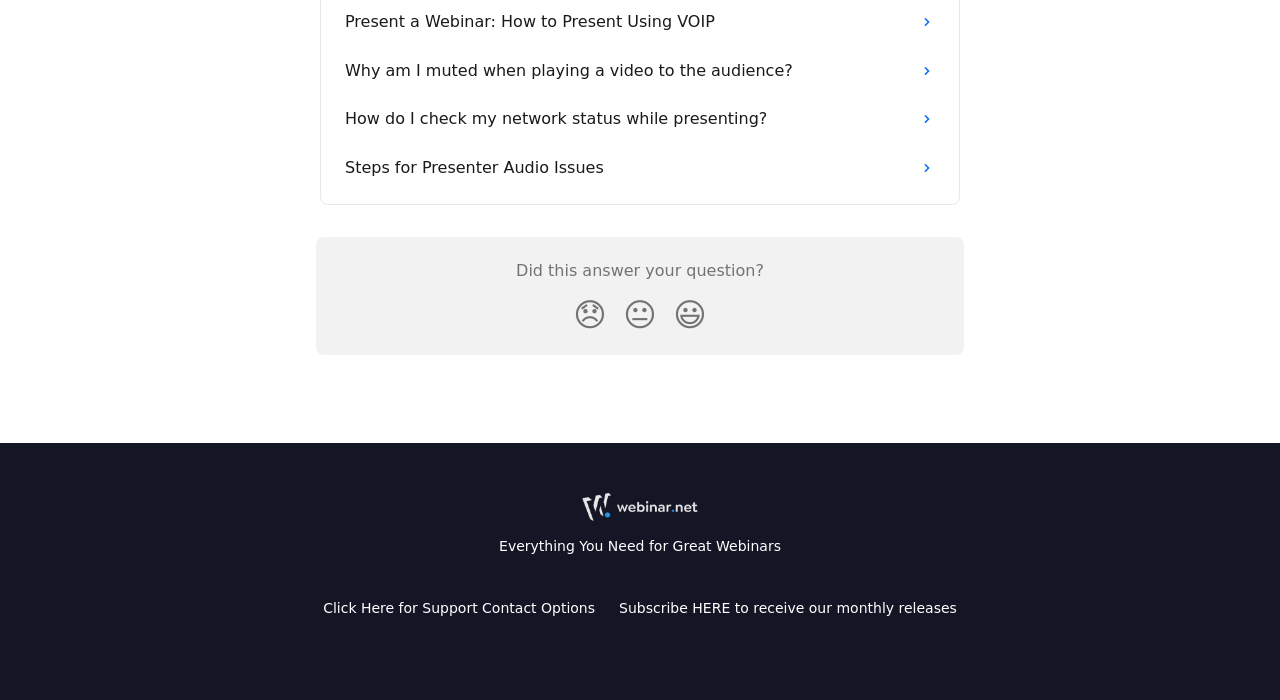Determine the bounding box for the HTML element described here: "😞". The coordinates should be given as [left, top, right, bottom] with each number being a float between 0 and 1.

[0.441, 0.411, 0.48, 0.49]